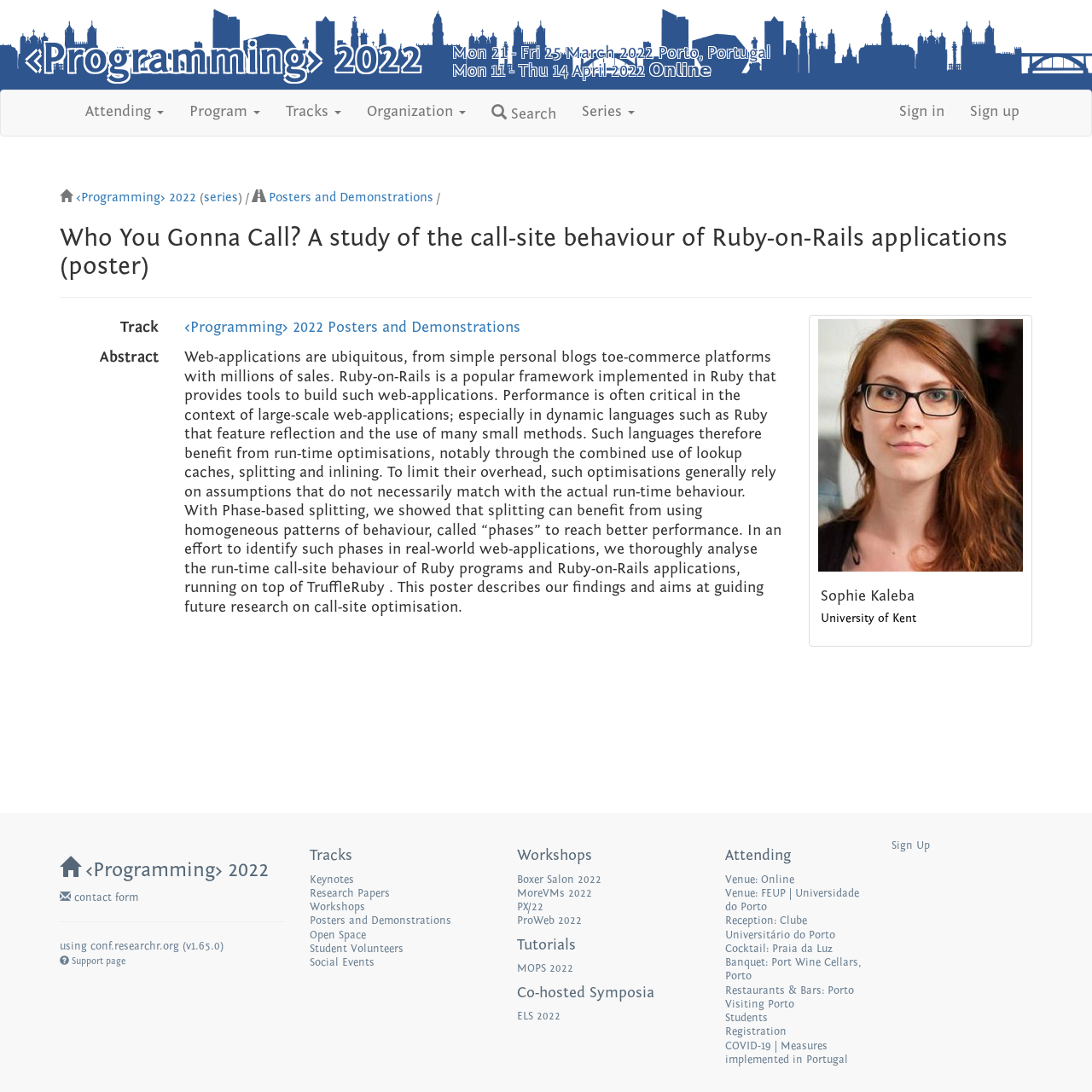Find the bounding box coordinates of the area that needs to be clicked in order to achieve the following instruction: "search using the search icon". The coordinates should be specified as four float numbers between 0 and 1, i.e., [left, top, right, bottom].

[0.438, 0.083, 0.521, 0.124]